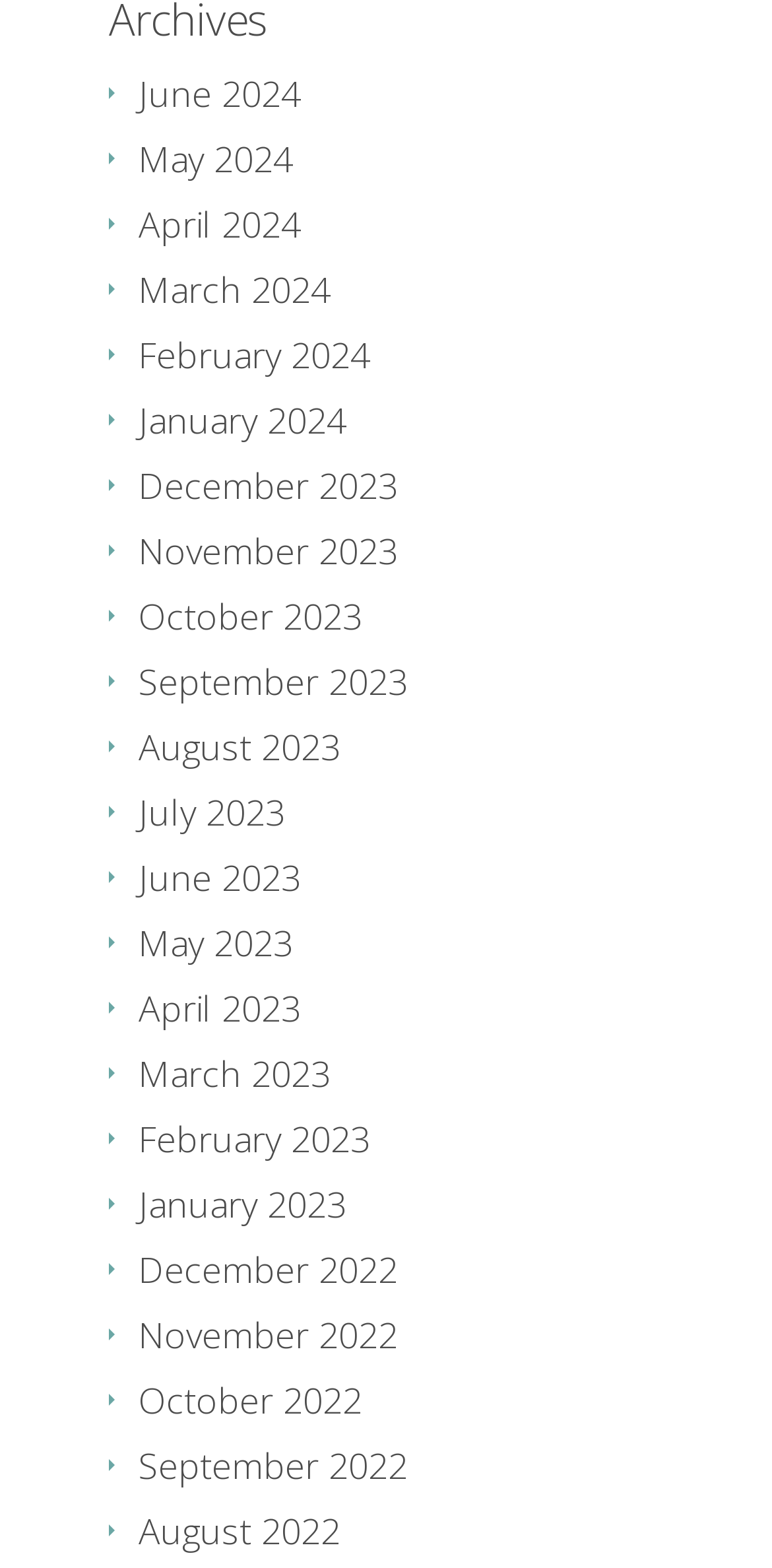Provide the bounding box coordinates of the section that needs to be clicked to accomplish the following instruction: "browse August 2022."

[0.179, 0.96, 0.441, 0.991]